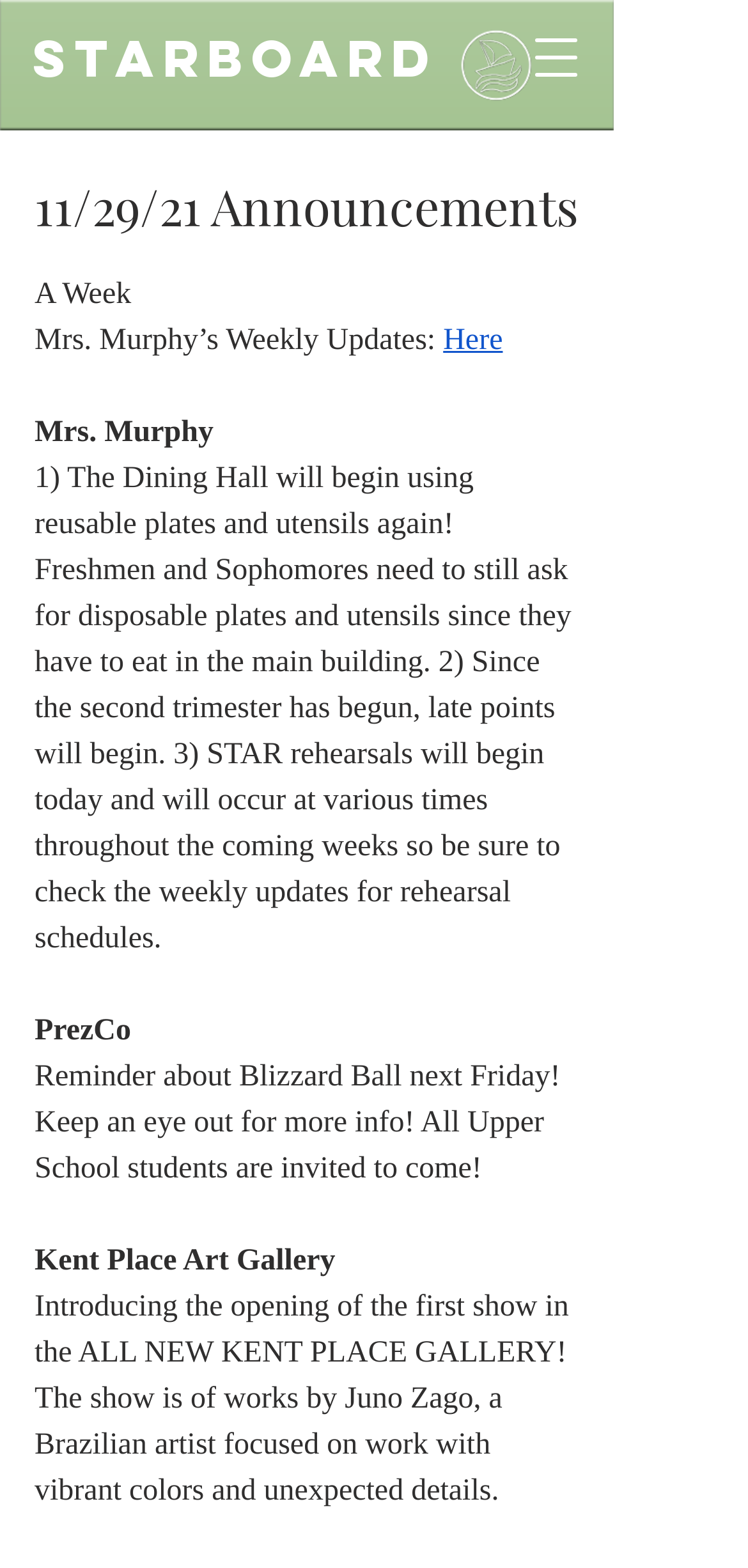Give a detailed account of the webpage.

The webpage appears to be a school announcements page, specifically for Kent Place. At the top, there is a heading "STARBOARD" with a link to it, accompanied by a favicon image. To the right of the heading, there is a button to open a navigation menu.

Below the top section, there is a main content area with a heading "11/29/21 Announcements". Within this section, there are several announcements and updates from Mrs. Murphy. The first announcement is about the Dining Hall switching to reusable plates and utensils, with specific instructions for freshmen and sophomores. 

Following this, there are several other announcements, including reminders about STAR rehearsals, Blizzard Ball, and the opening of the Kent Place Art Gallery featuring works by Juno Zago. The announcements are presented in a clear and organized manner, with each item separated from the others.